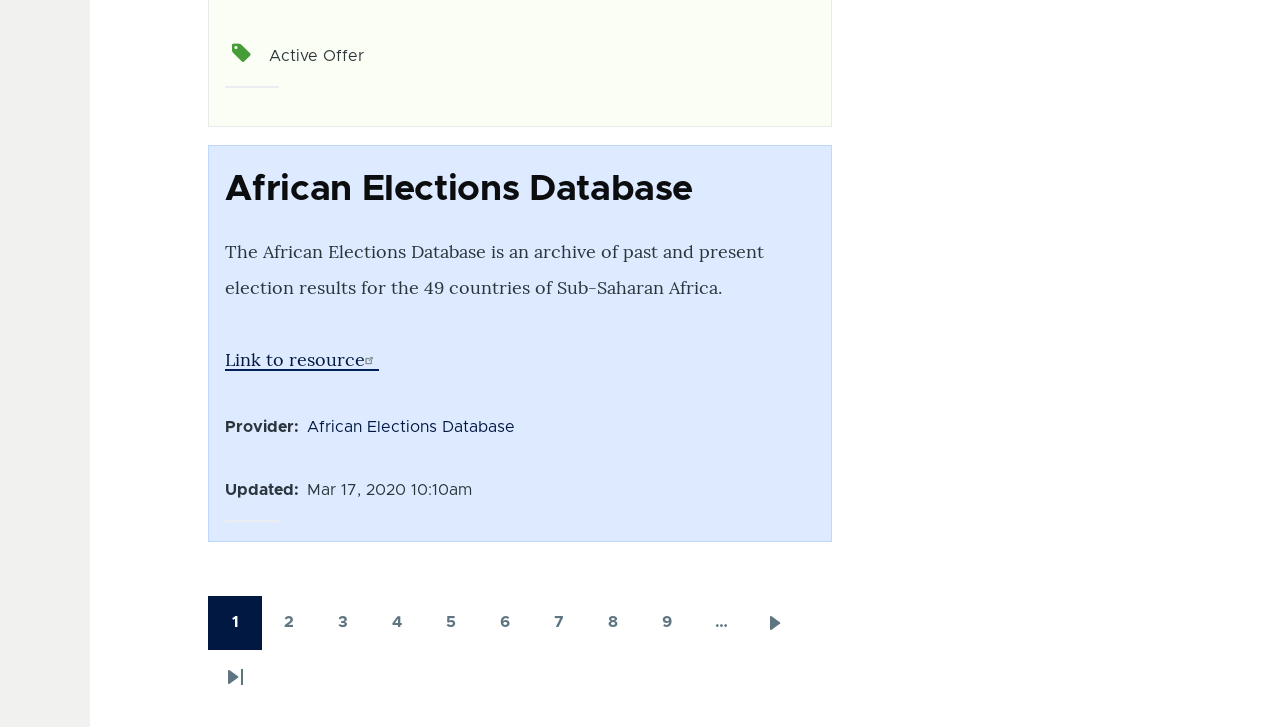What is the purpose of the link 'Link to resource (link is external)'?
Using the information from the image, provide a comprehensive answer to the question.

The question asks for the purpose of the link 'Link to resource (link is external)', which is likely to access an external resource related to the African Elections Database.